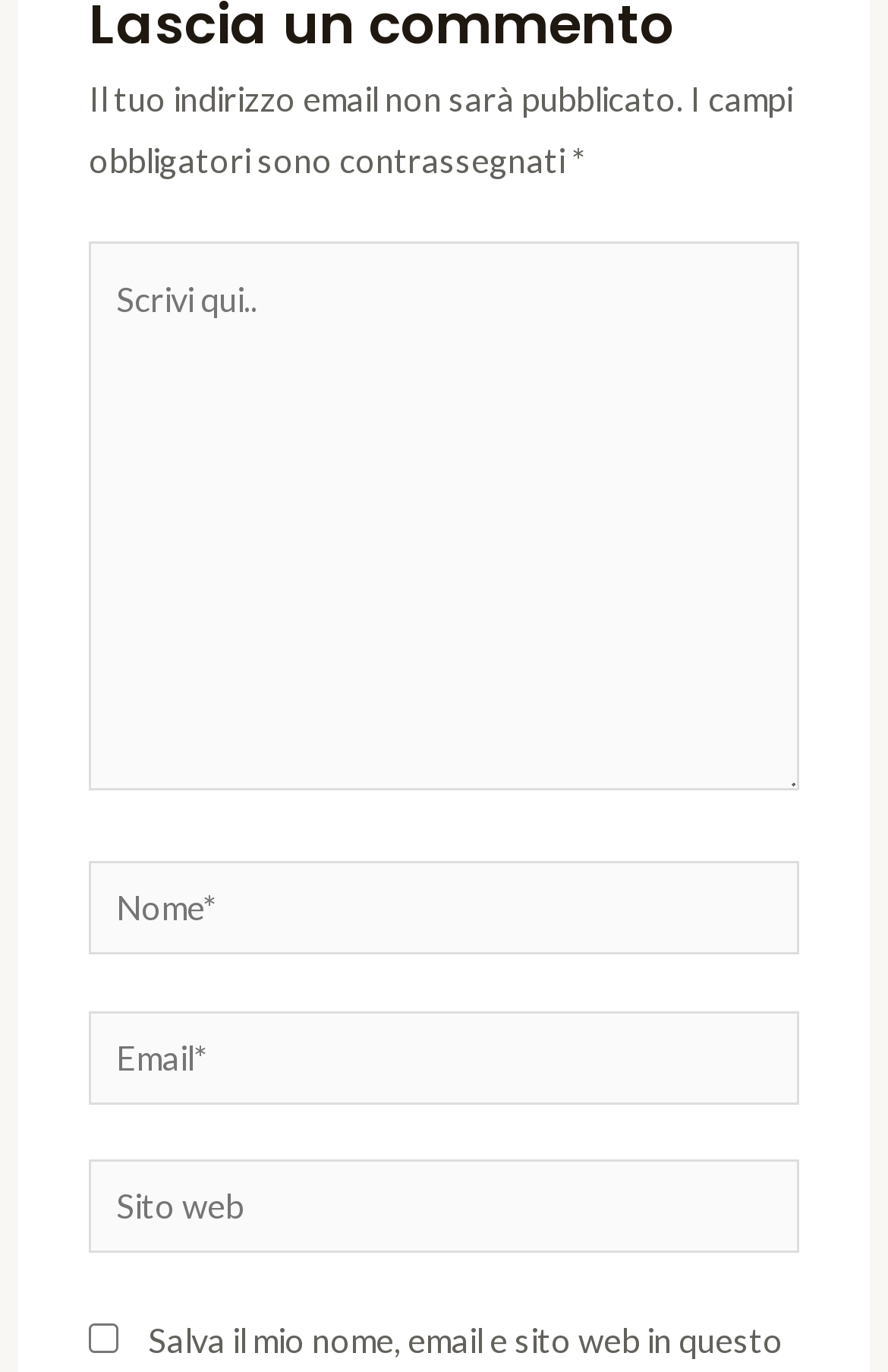How many fields are marked as mandatory?
Using the information from the image, answer the question thoroughly.

I looked for fields with an asterisk (*) symbol, which indicates mandatory fields. I found three fields marked as mandatory: 'Nome*', 'Email*', and the first textbox with the label 'Scrivi qui..'. Therefore, there are 3 mandatory fields.